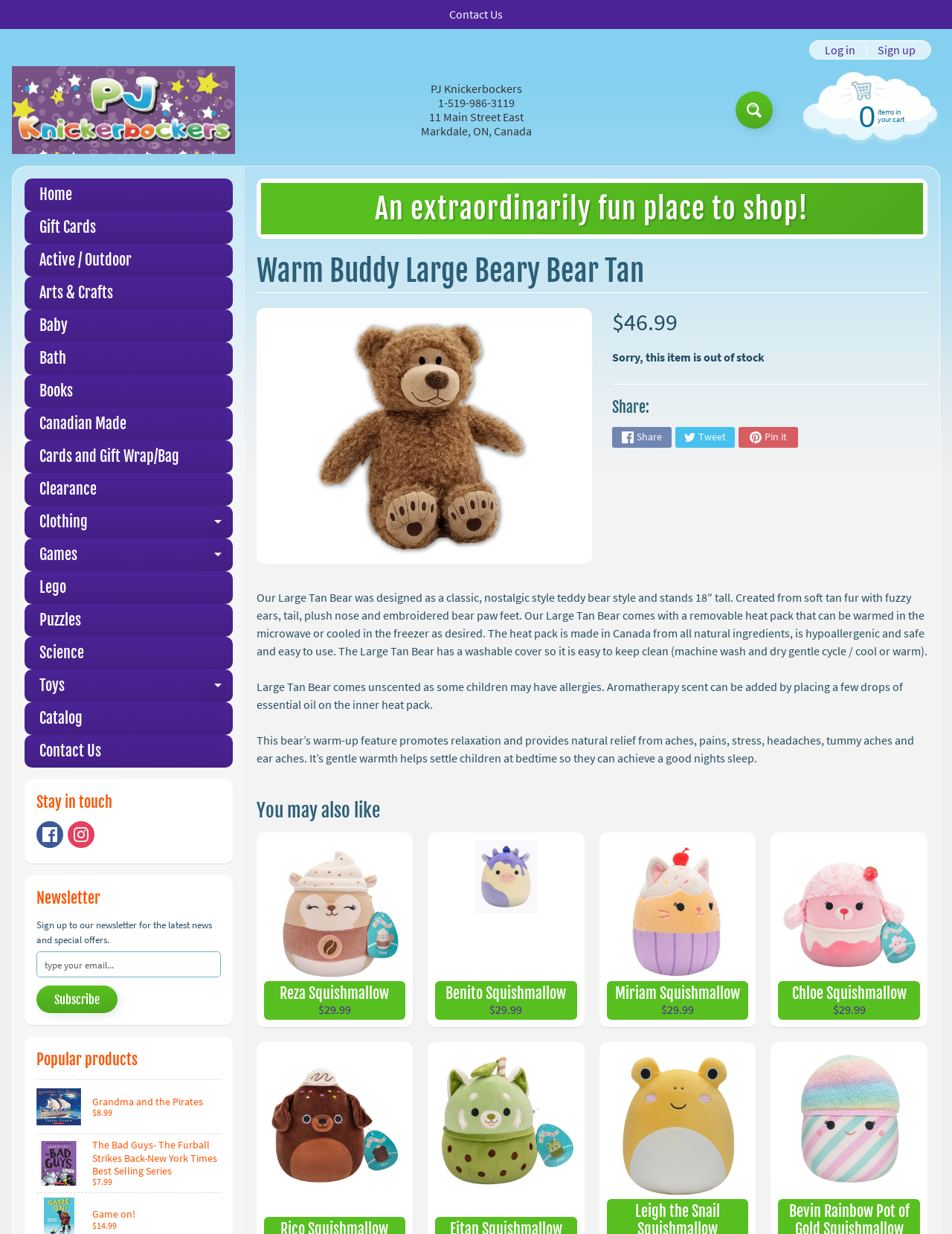Locate the bounding box coordinates of the element I should click to achieve the following instruction: "Log in to the account".

[0.859, 0.036, 0.906, 0.045]